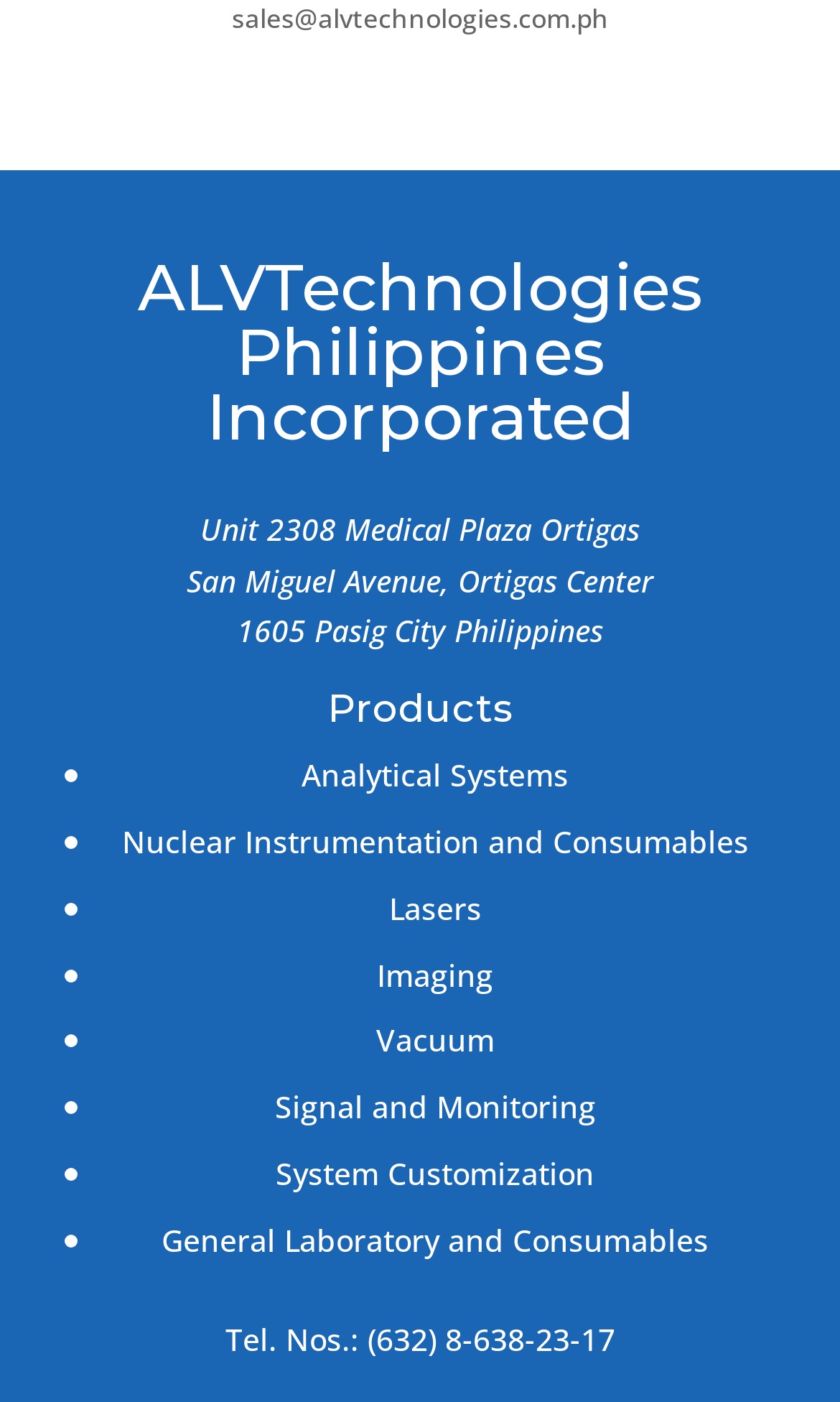What is the company's email address?
Give a one-word or short phrase answer based on the image.

sales@alvtechnologies.com.ph